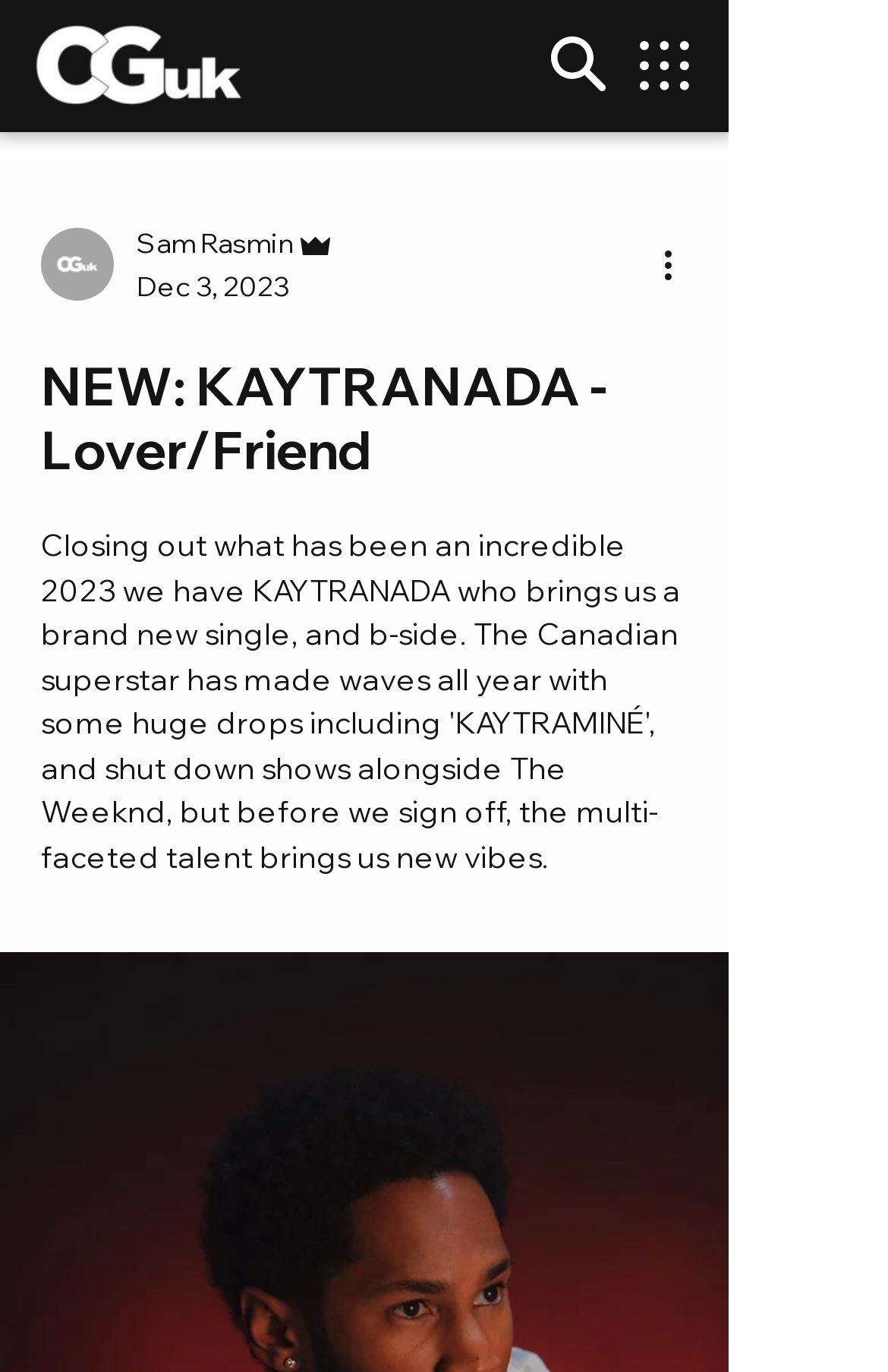Create a detailed narrative describing the layout and content of the webpage.

The webpage appears to be a music blog or news article page. At the top left, there is a logo image of "CGuk" in white, which is a clickable link. To the right of the logo, there is a button to open a navigation menu. 

Below the logo, there is a section that displays information about the article's author. This section includes a small image of the writer, the writer's name "Sam Rasmin", and their role as "Admin". The date of the article, "Dec 3, 2023", is also shown in this section.

The main content of the page is a heading that reads "NEW: KAYTRANADA - Lover/Friend", which is centered near the top of the page. There is also a button with a dropdown menu option labeled "More actions" located at the top right corner of the page.

The webpage does not appear to have any other images or content besides the mentioned elements. The focus of the page is on the article's title and the author's information, with a simple and clean layout.